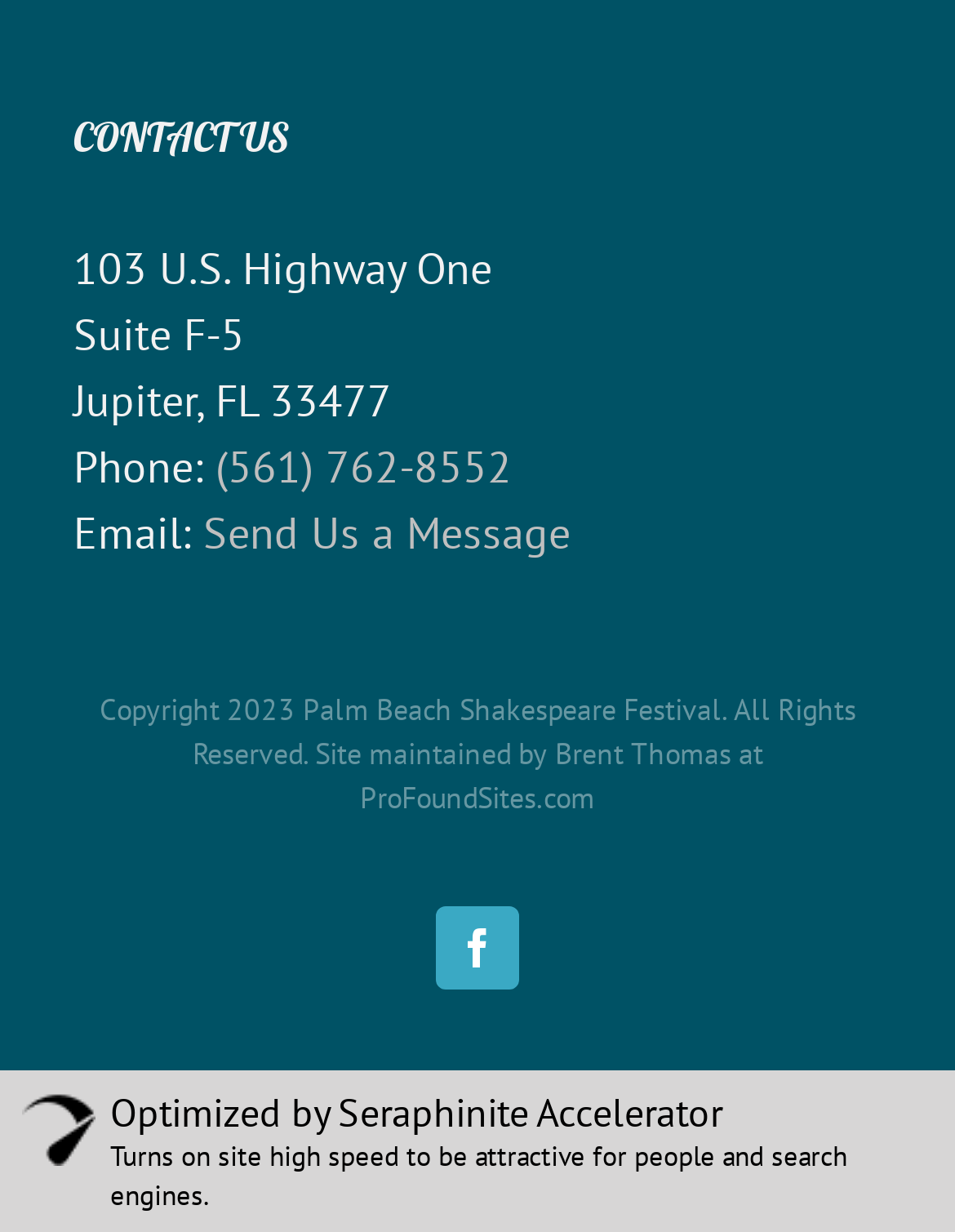Using the information in the image, give a comprehensive answer to the question: 
What is the name of the image at the bottom of the webpage?

I found the image name by looking at the image element at the bottom of the page, which provides the name 'Seraphinite Accelerator'.